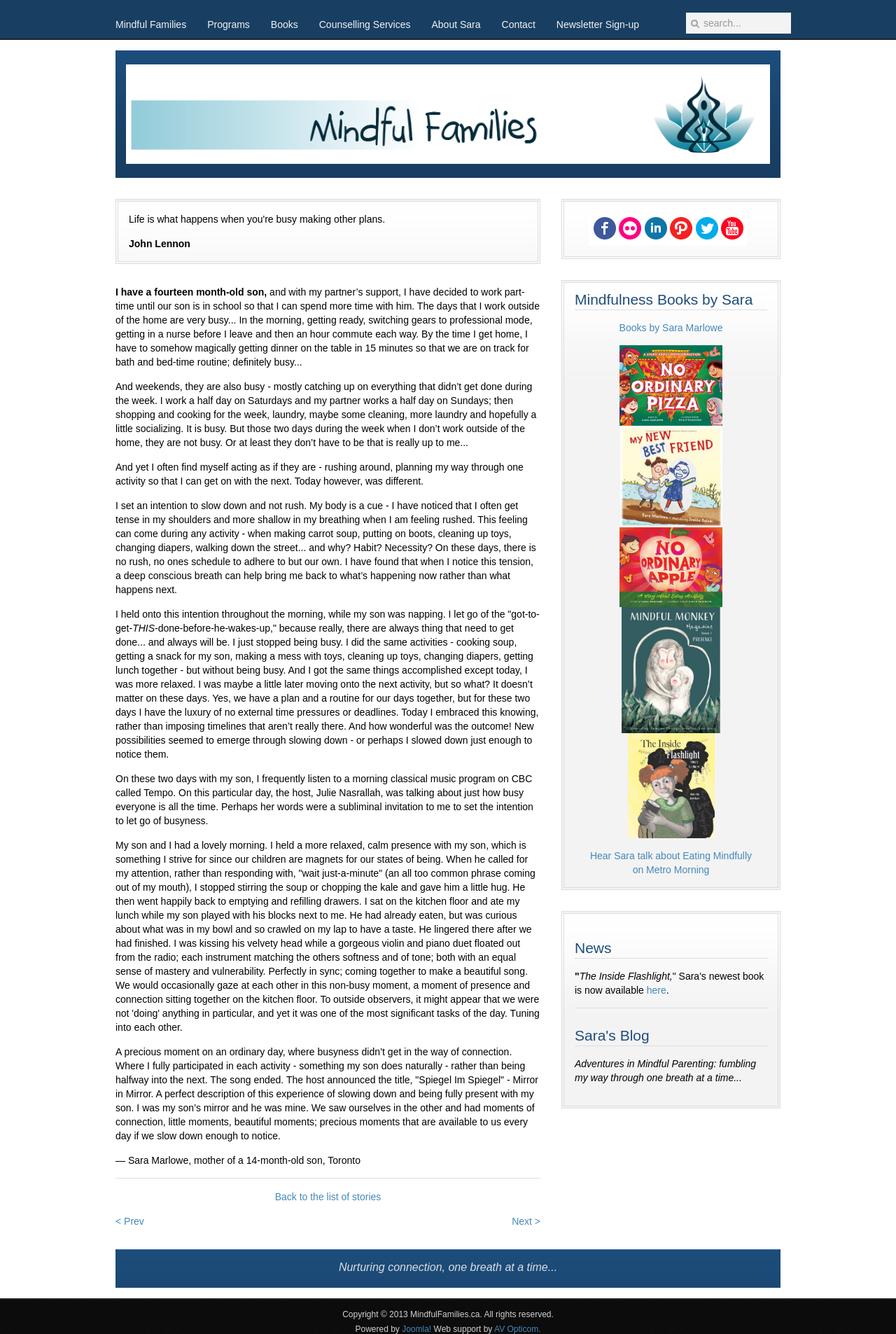What is the purpose of the webpage?
Kindly offer a comprehensive and detailed response to the question.

The answer can be inferred from the content of the webpage which includes articles, books, and counseling services related to mindfulness, indicating that the purpose of the webpage is to provide resources for mindfulness.